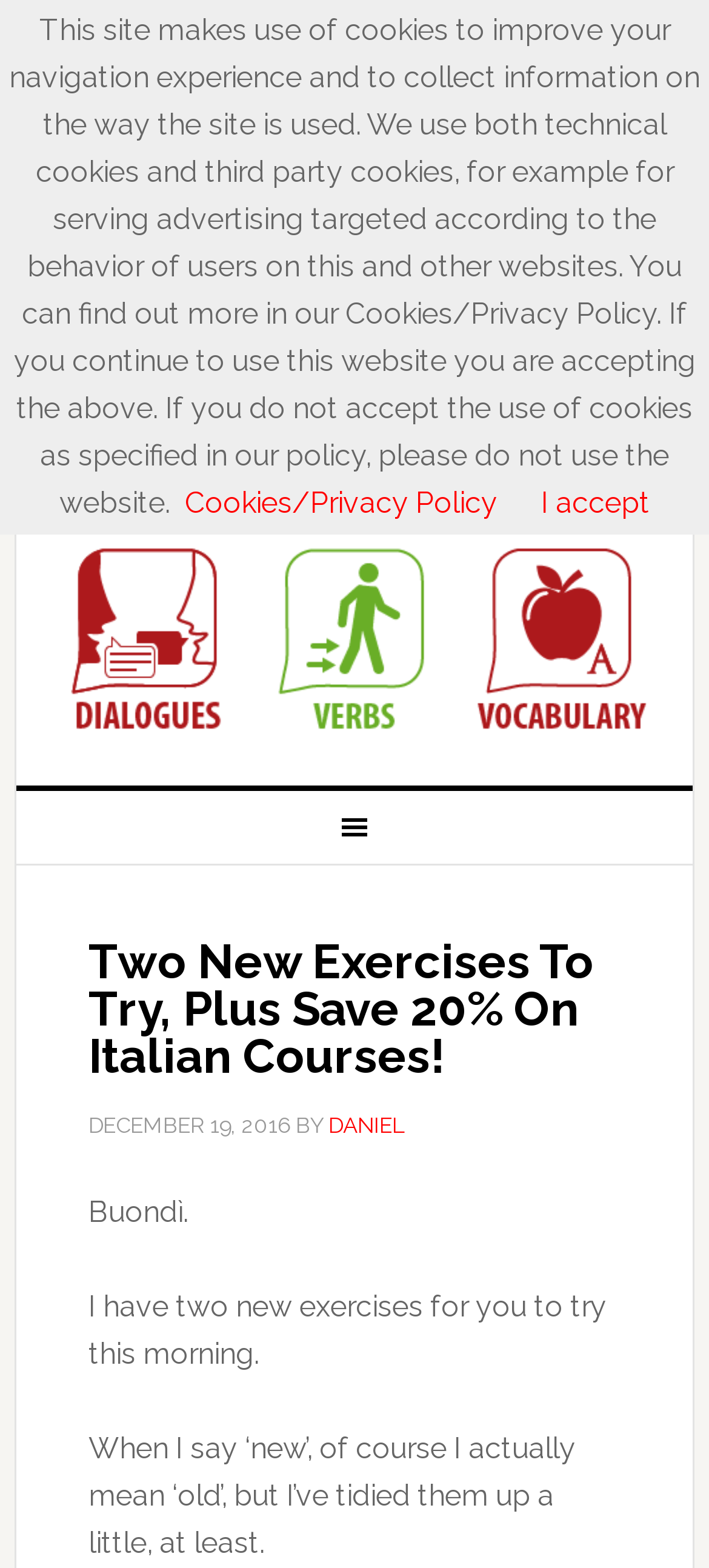How many images are in the webpage?
Using the visual information from the image, give a one-word or short-phrase answer.

6